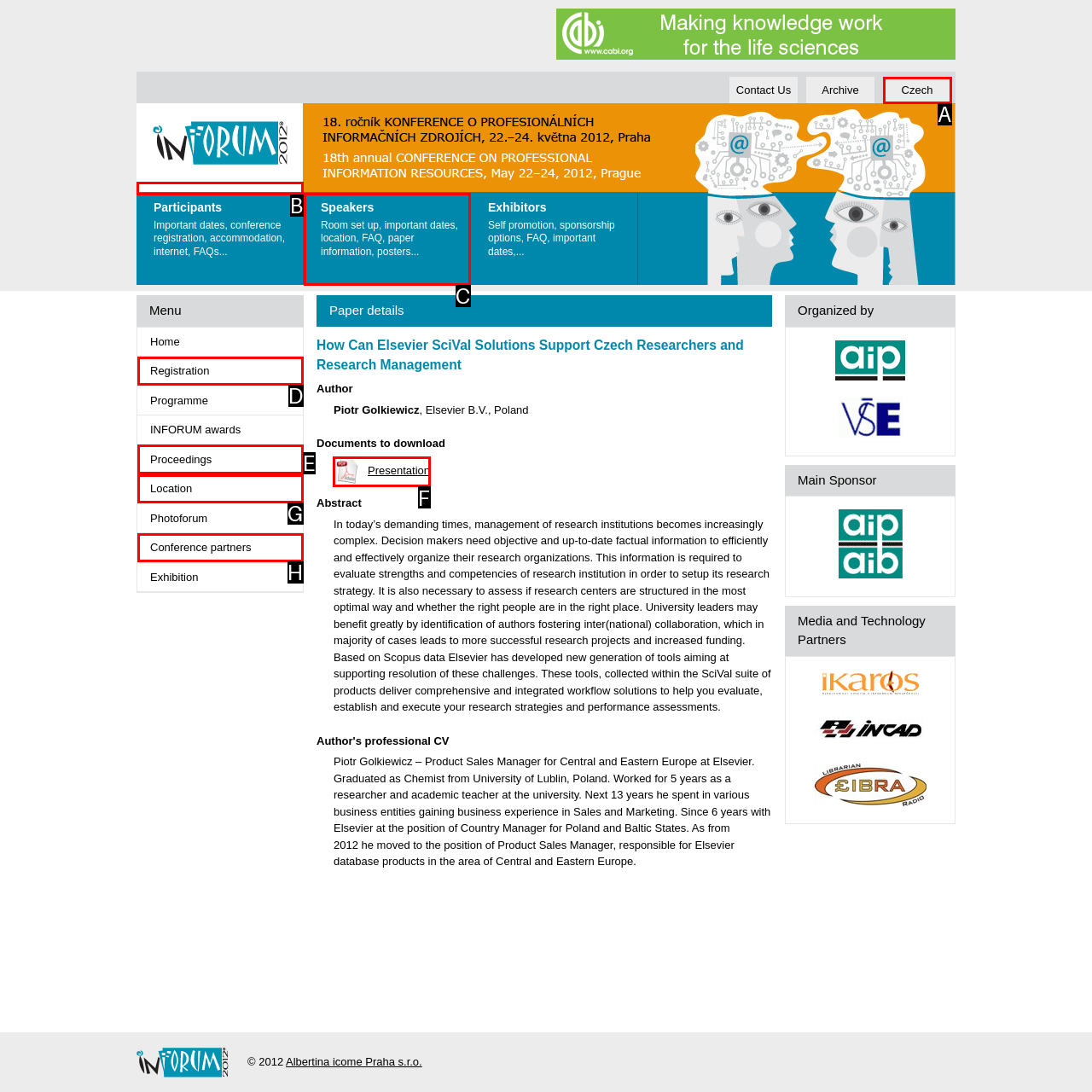Decide which UI element to click to accomplish the task: Download the 'Presentation'
Respond with the corresponding option letter.

F